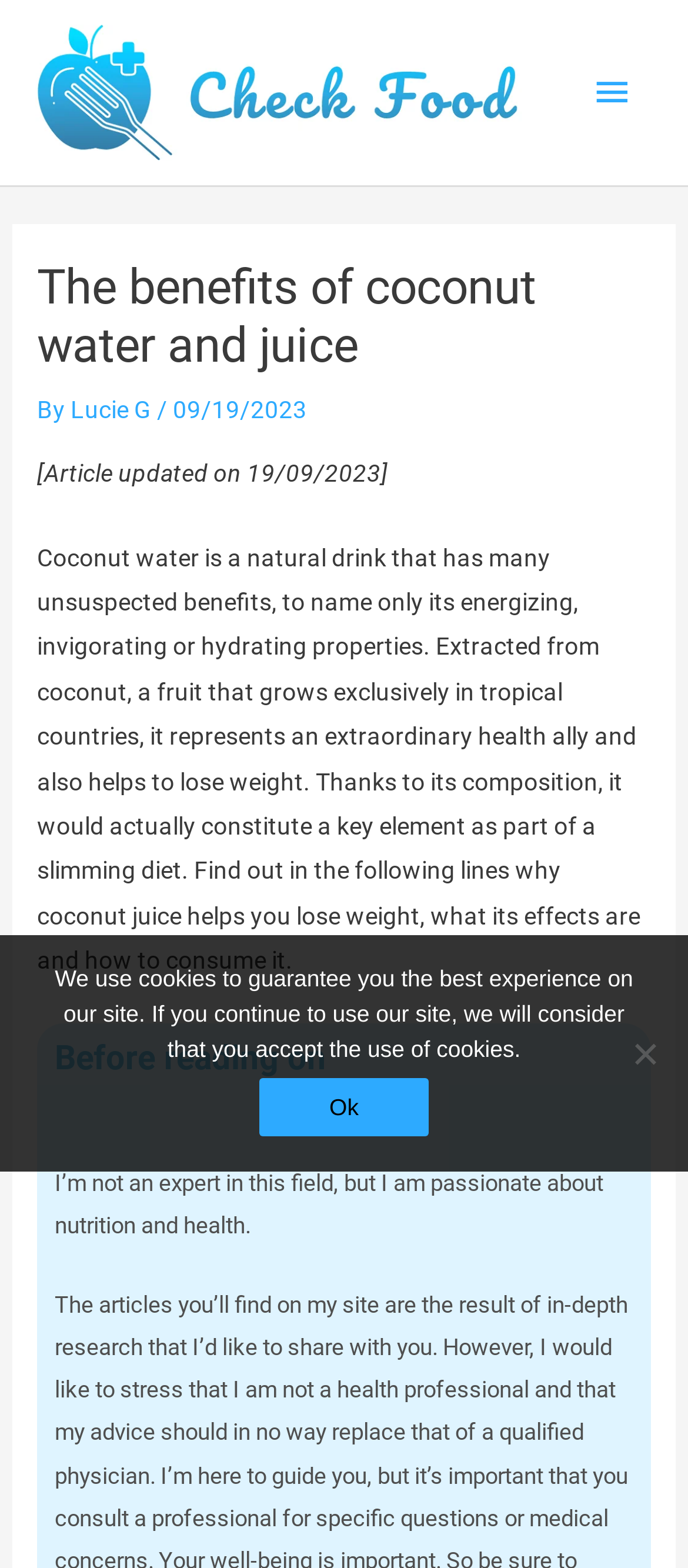What is the author's name of the article?
Please answer using one word or phrase, based on the screenshot.

Lucie G